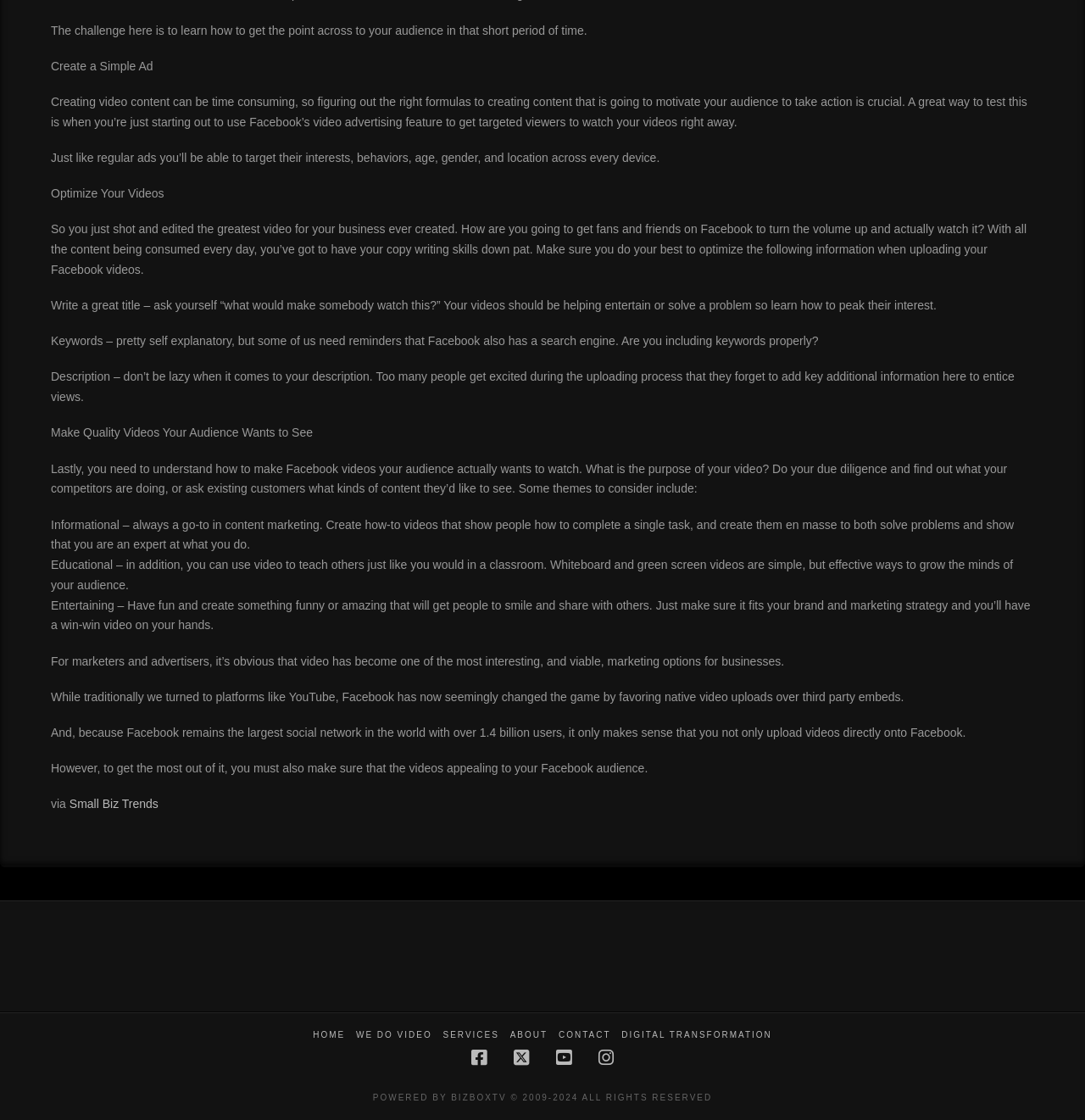What is the purpose of the video title?
Please analyze the image and answer the question with as much detail as possible.

According to the webpage, the title of a video should be written in a way that peaks the interest of the viewer, making them want to watch the video. This is mentioned in the section 'Optimize Your Videos'.